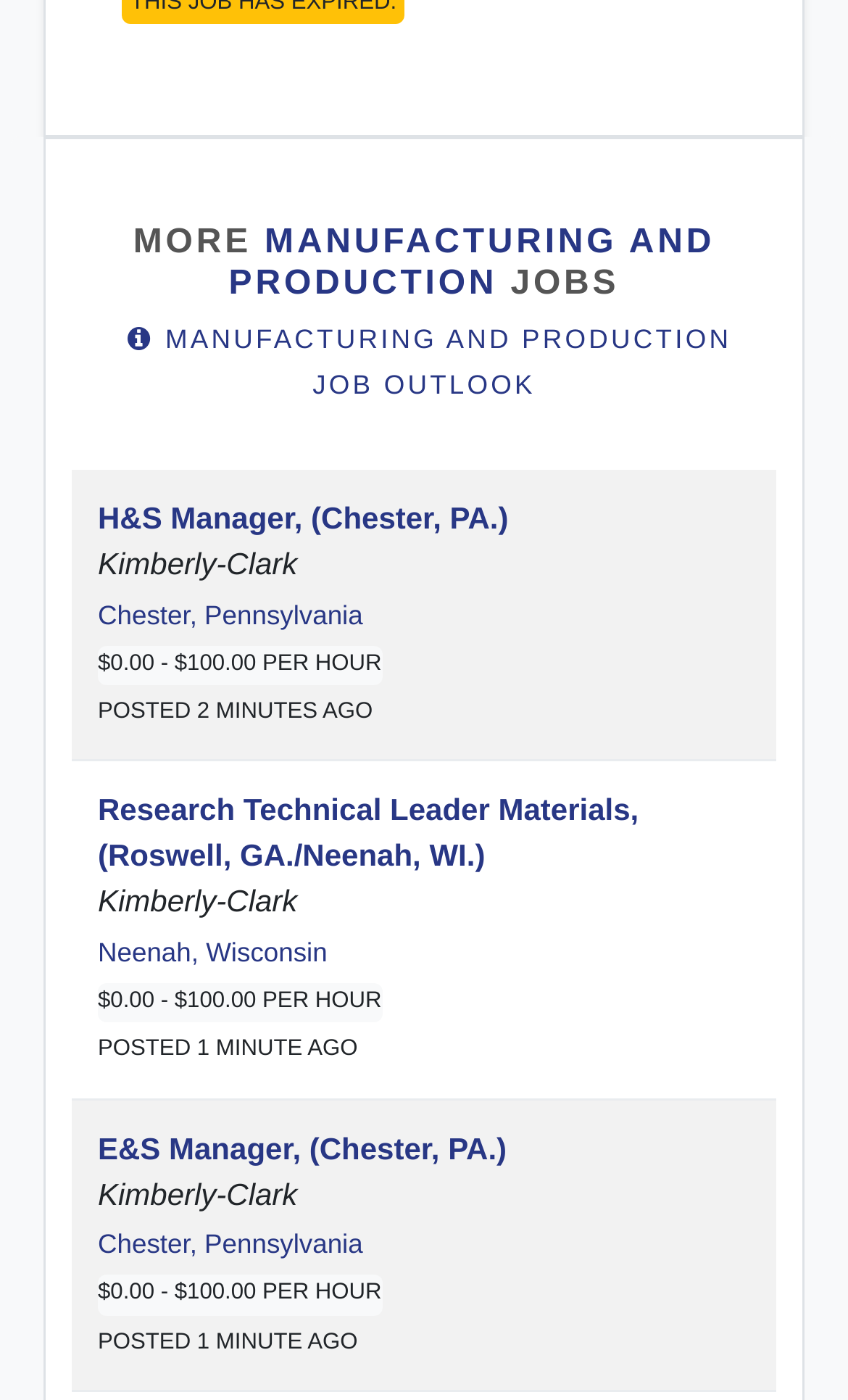Using the information from the screenshot, answer the following question thoroughly:
Where is the 'H&S Manager' job located?

The job posting for 'H&S Manager' lists the location as 'Chester, Pennsylvania', which can be found by looking at the job description and location information provided.